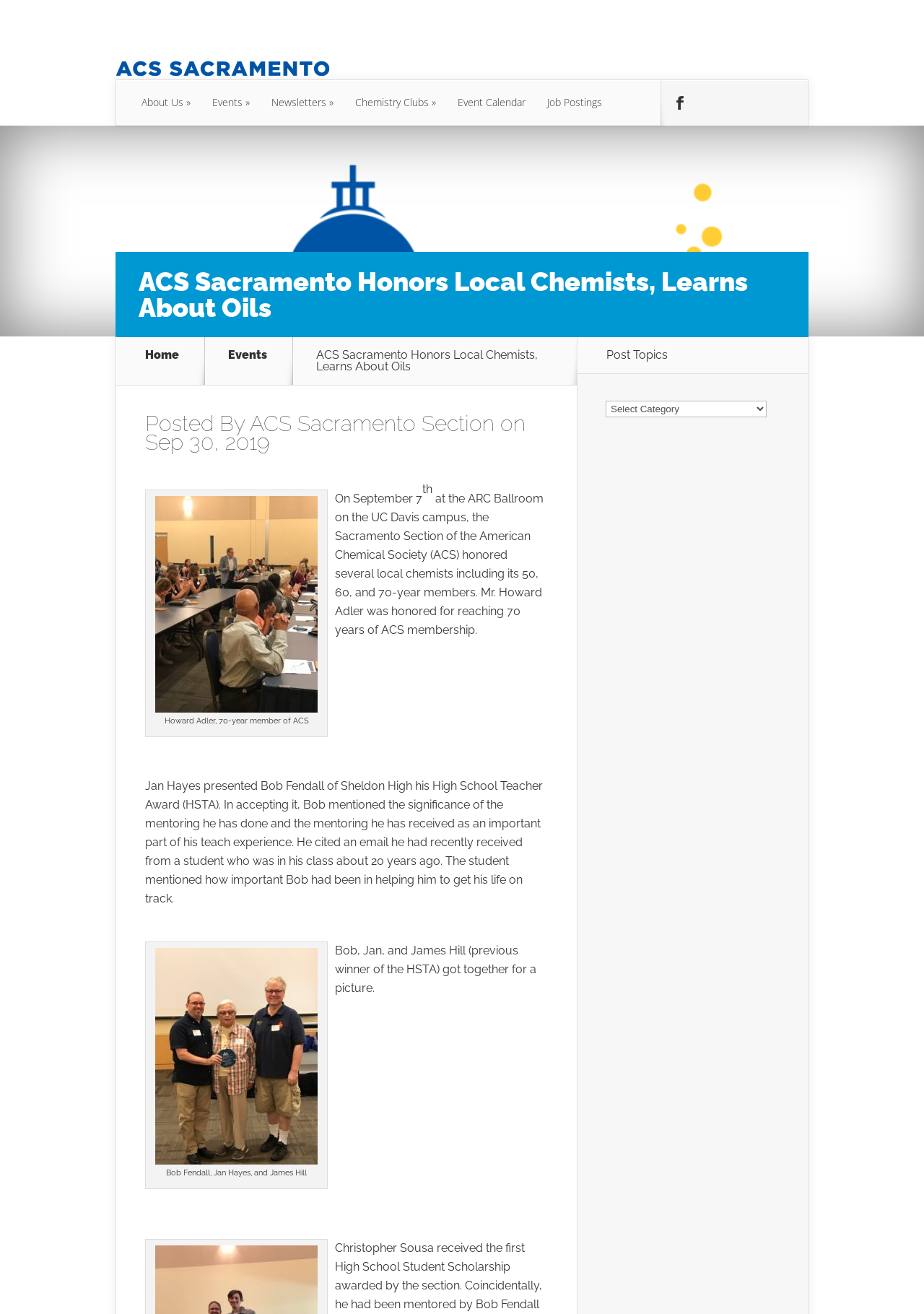How many years of ACS membership did Howard Adler reach?
Answer the question with a detailed explanation, including all necessary information.

According to the webpage content, I found that Howard Adler was honored for reaching 70 years of ACS membership, as mentioned in the text 'Mr. Howard Adler was honored for reaching 70 years of ACS membership...'.